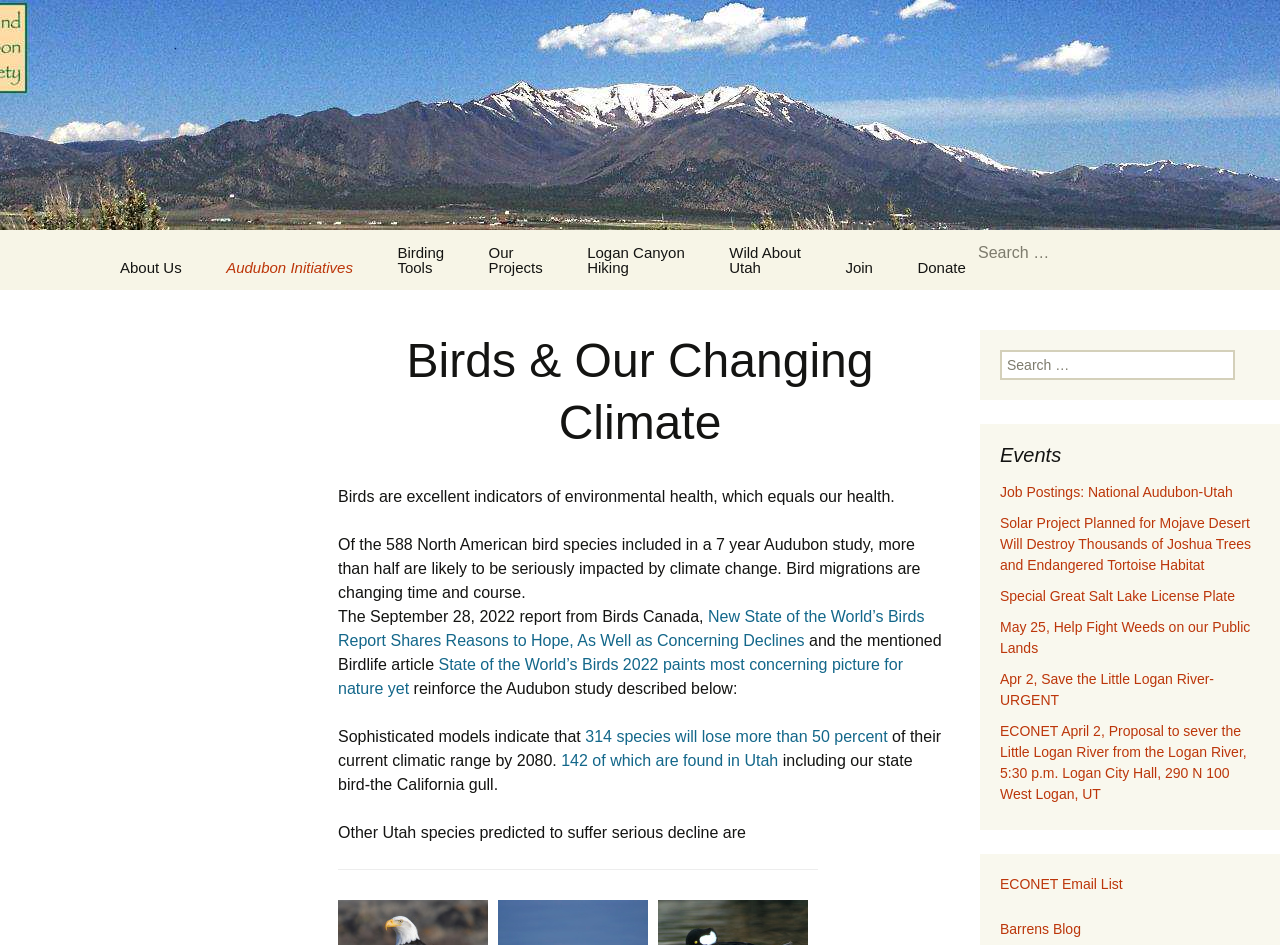What type of events are listed under 'Fieldtrips and Events'?
Provide an in-depth answer to the question, covering all aspects.

The 'Fieldtrips and Events' link is a category of events related to birding, which can be inferred from the context of the webpage and the other links listed nearby, such as 'Birding Tools' and 'Places to Bird in the Cache County, Utah Area'.